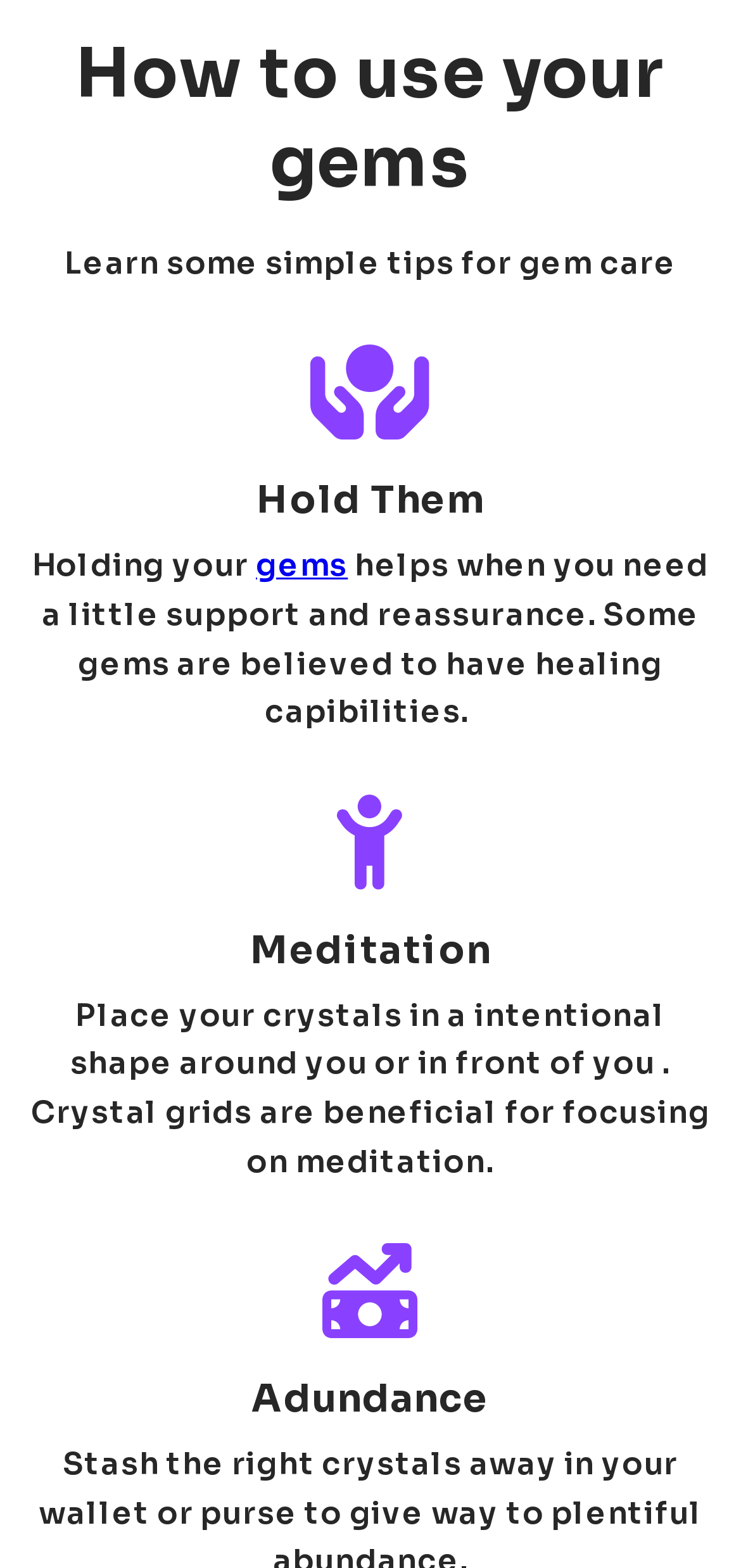Find the bounding box of the UI element described as follows: "How to use your gems".

[0.038, 0.02, 0.962, 0.133]